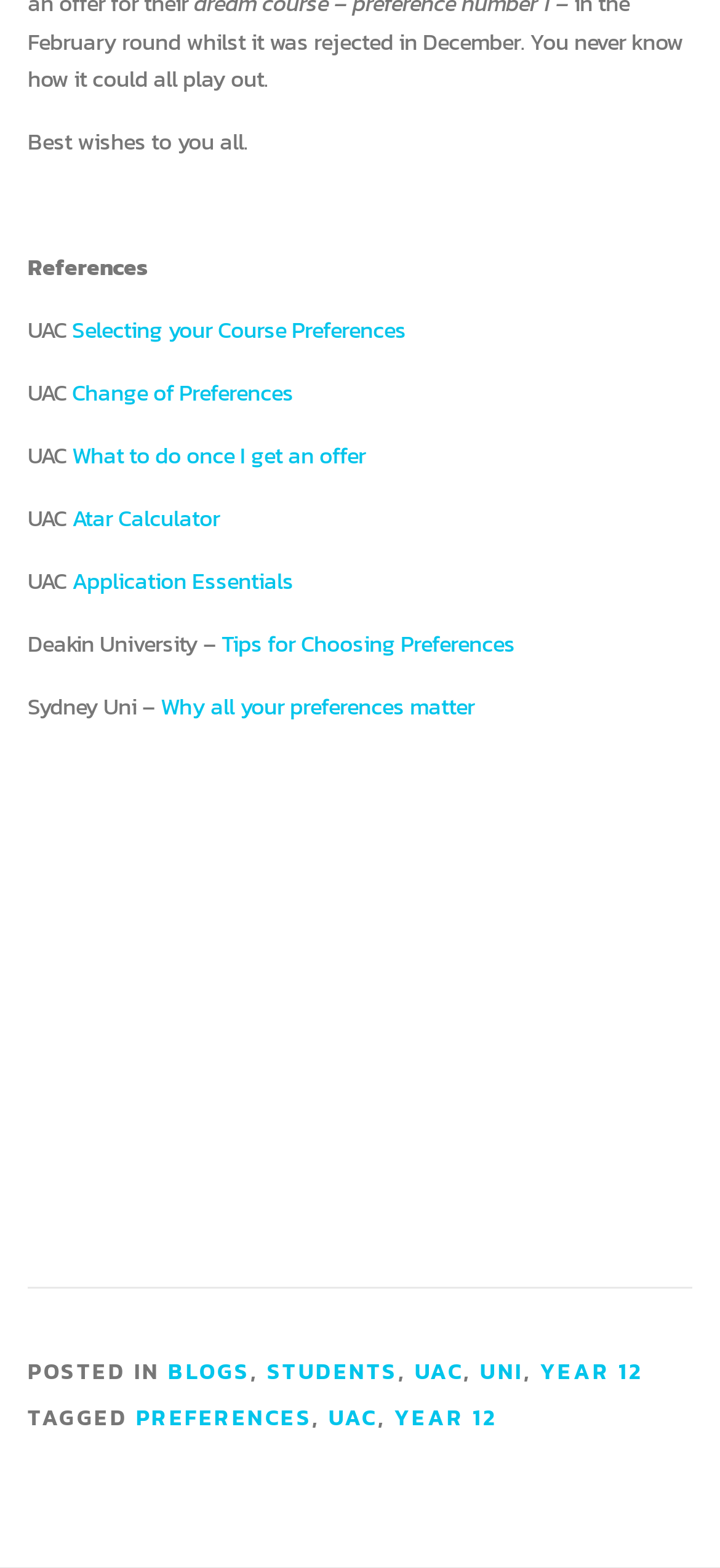What is the last link on the webpage?
Use the image to give a comprehensive and detailed response to the question.

The last link on the webpage is 'YEAR 12' which is located in the footer section, with a bounding box coordinate of [0.75, 0.864, 0.892, 0.885].